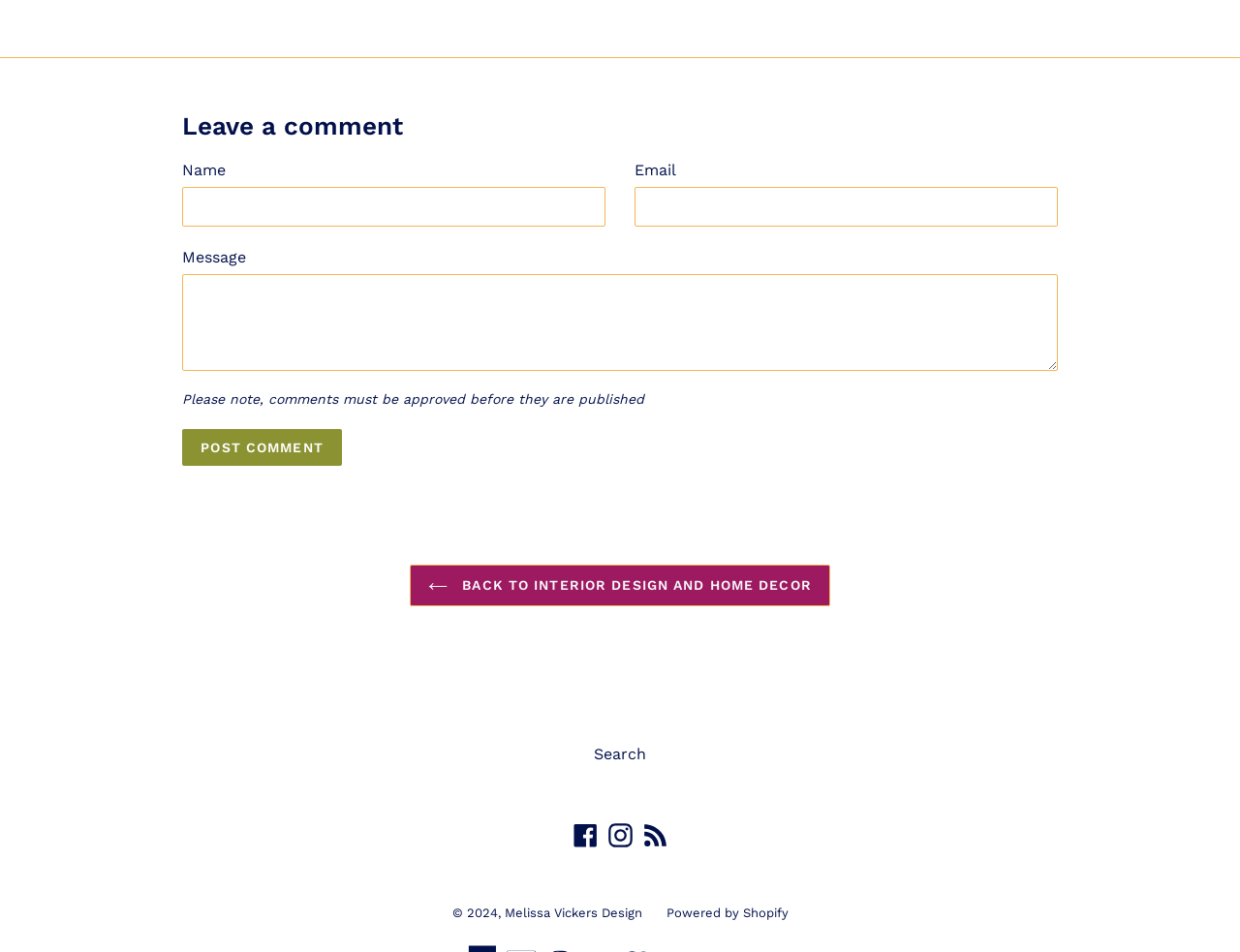What is the purpose of the form?
Please give a detailed and elaborate answer to the question based on the image.

The form is used to leave a comment, as indicated by the heading 'Leave a comment' and the presence of text boxes for 'Name', 'Email', and 'Message'.